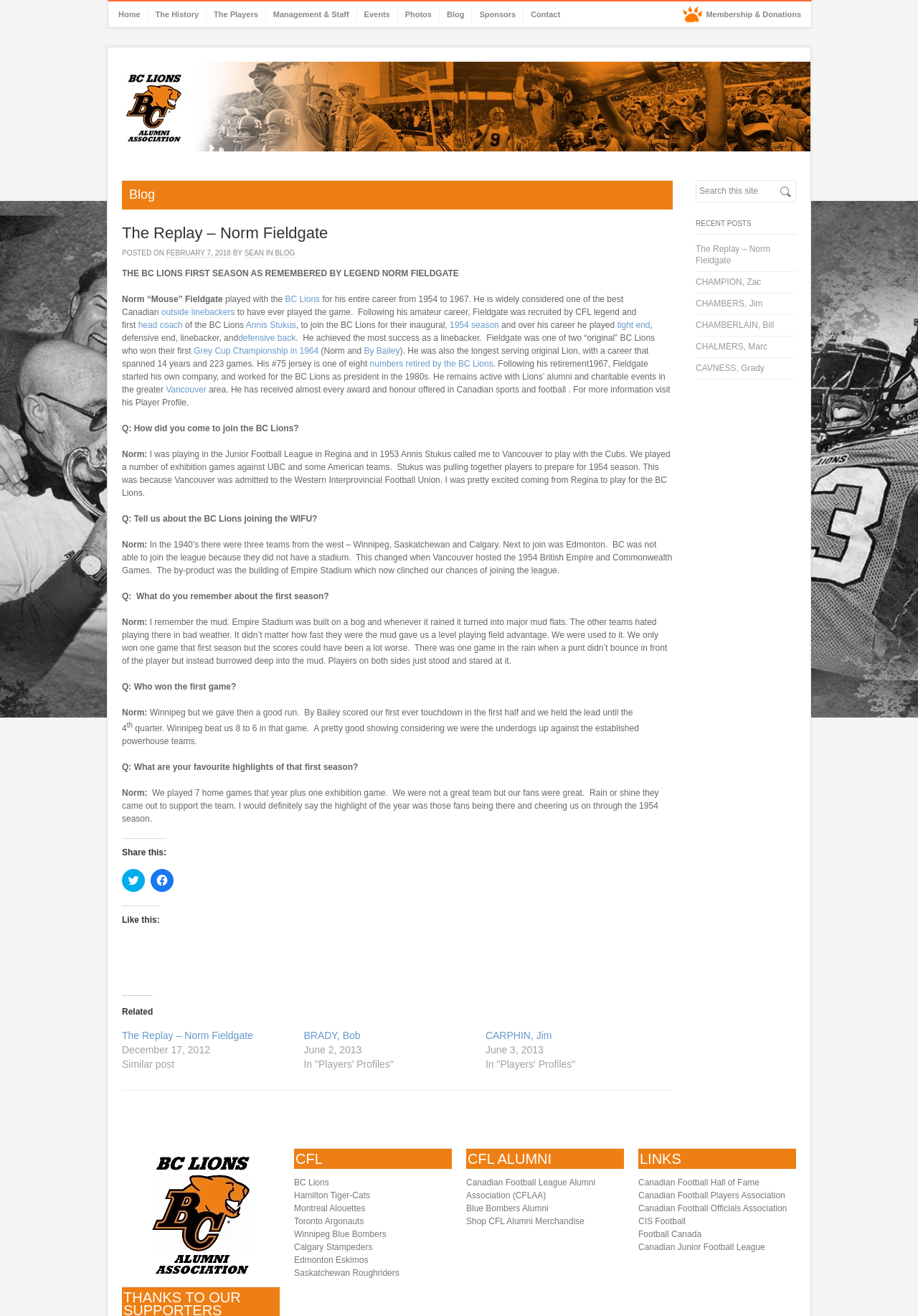Identify the bounding box coordinates of the clickable region necessary to fulfill the following instruction: "Read the blog post titled 'The Replay – Norm Fieldgate'". The bounding box coordinates should be four float numbers between 0 and 1, i.e., [left, top, right, bottom].

[0.133, 0.17, 0.733, 0.184]